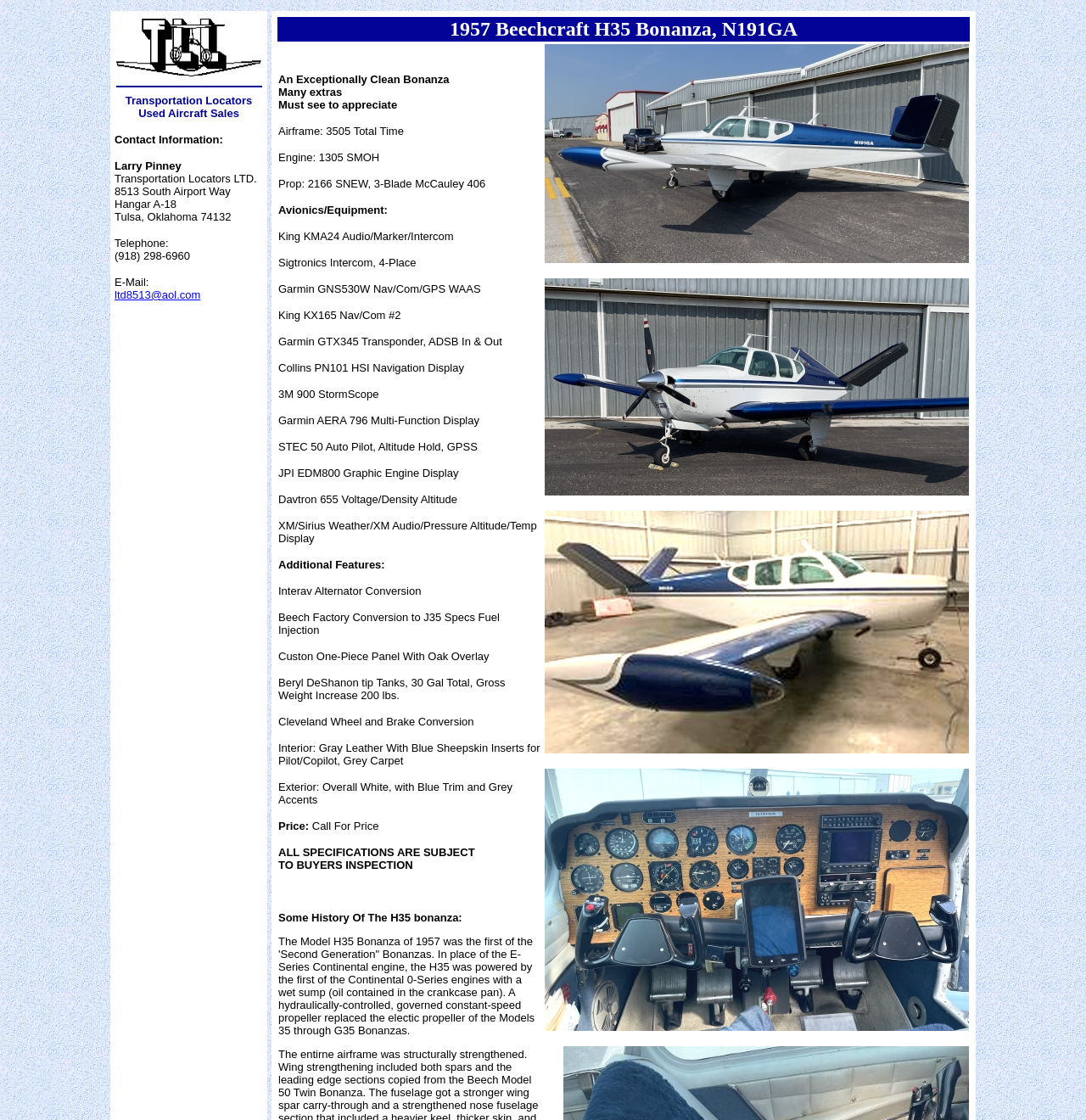By analyzing the image, answer the following question with a detailed response: What is the contact email?

The contact email can be found in the link element, where it is written as 'ltd8513@aol.com'. This email address is provided for users to contact the company.